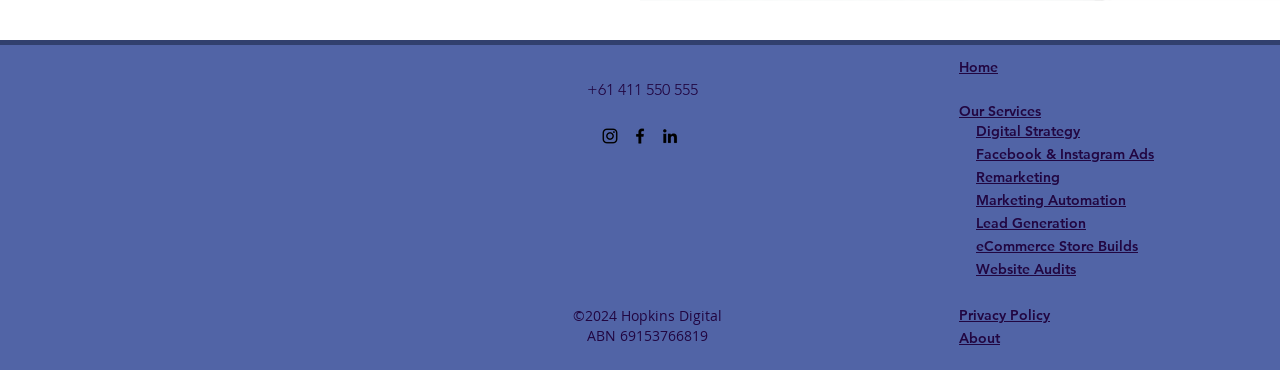Can you specify the bounding box coordinates for the region that should be clicked to fulfill this instruction: "Call the phone number".

[0.458, 0.216, 0.545, 0.268]